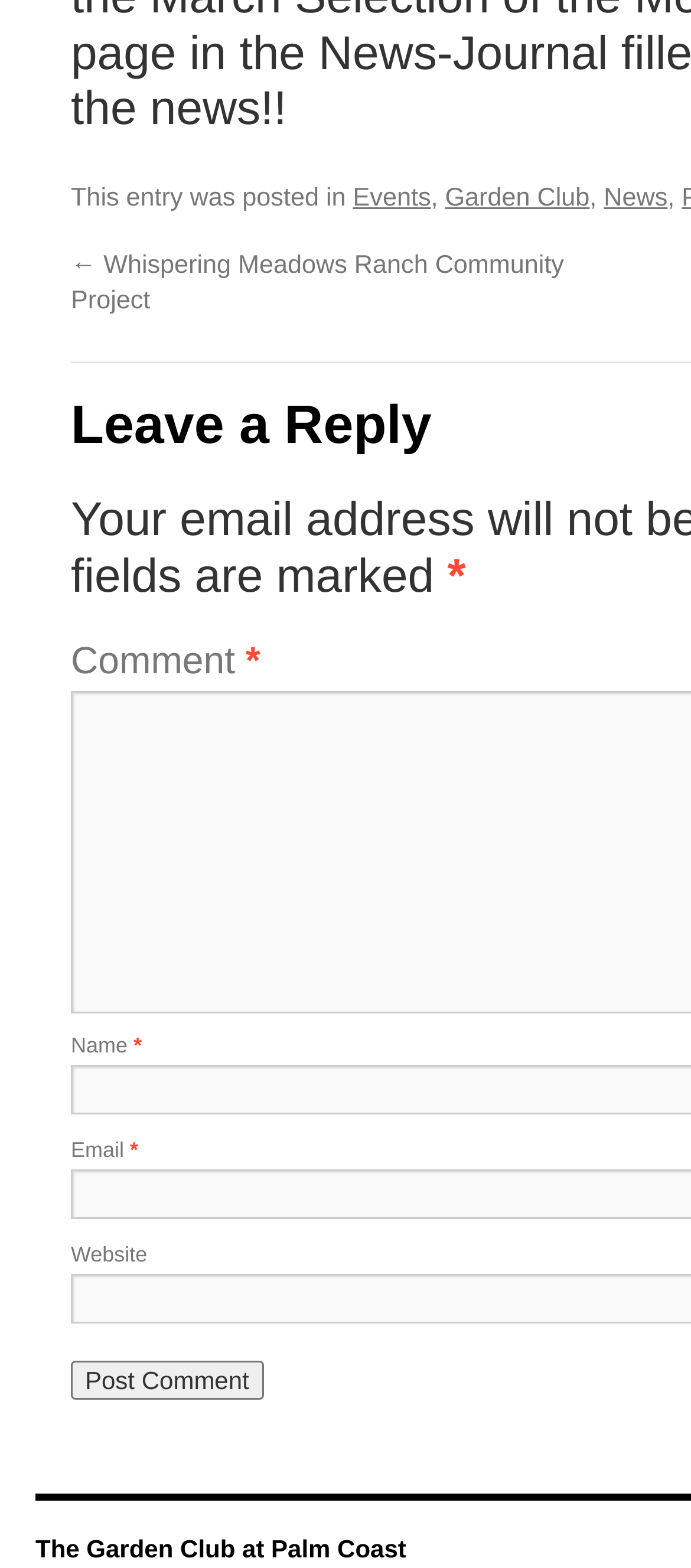What is the name of the community project mentioned?
Please answer the question with as much detail as possible using the screenshot.

I found a link element with the text '← Whispering Meadows Ranch Community Project', which suggests that it is the name of a community project mentioned on the webpage.